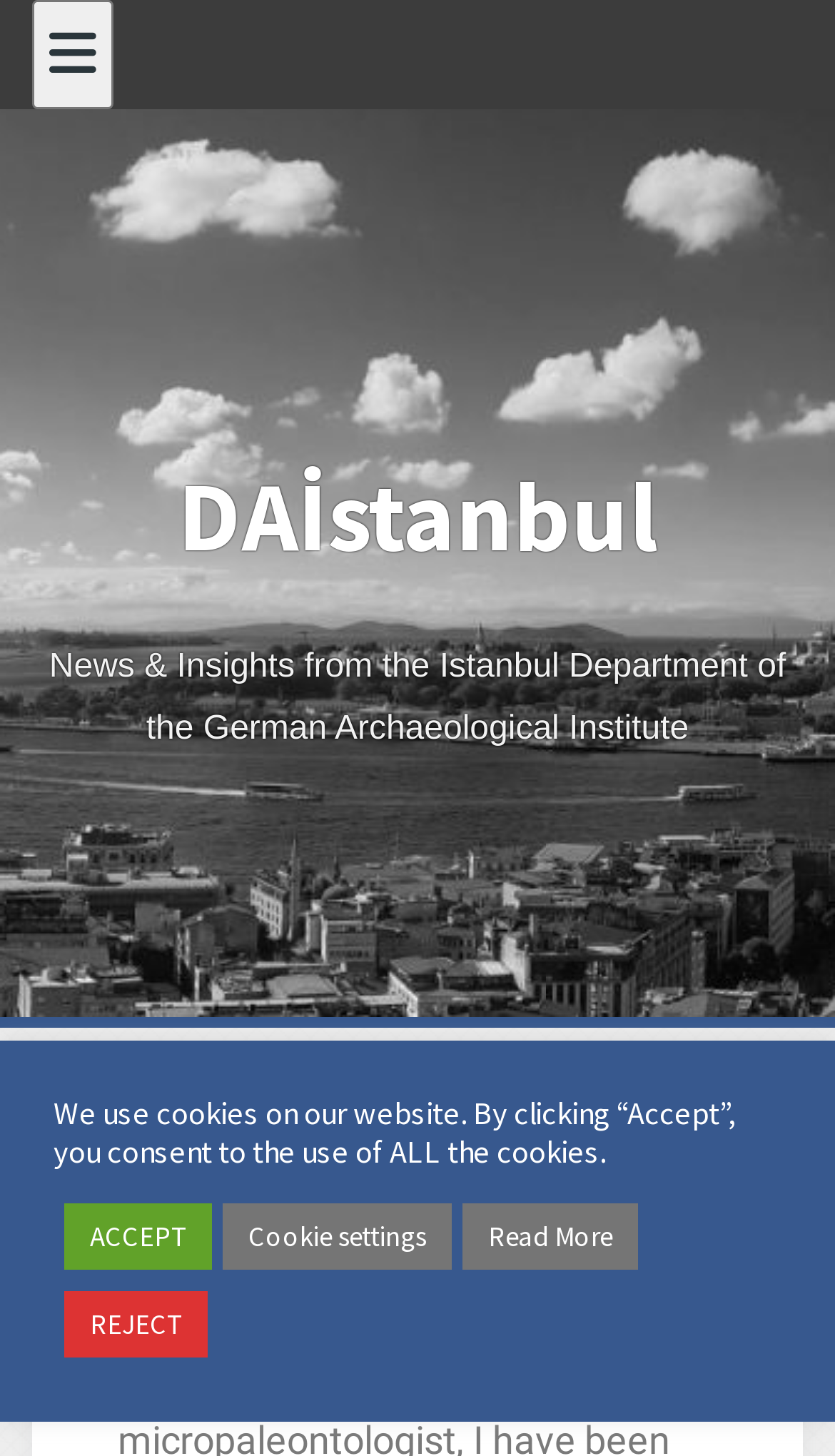Extract the text of the main heading from the webpage.

Sena Akçer Ön